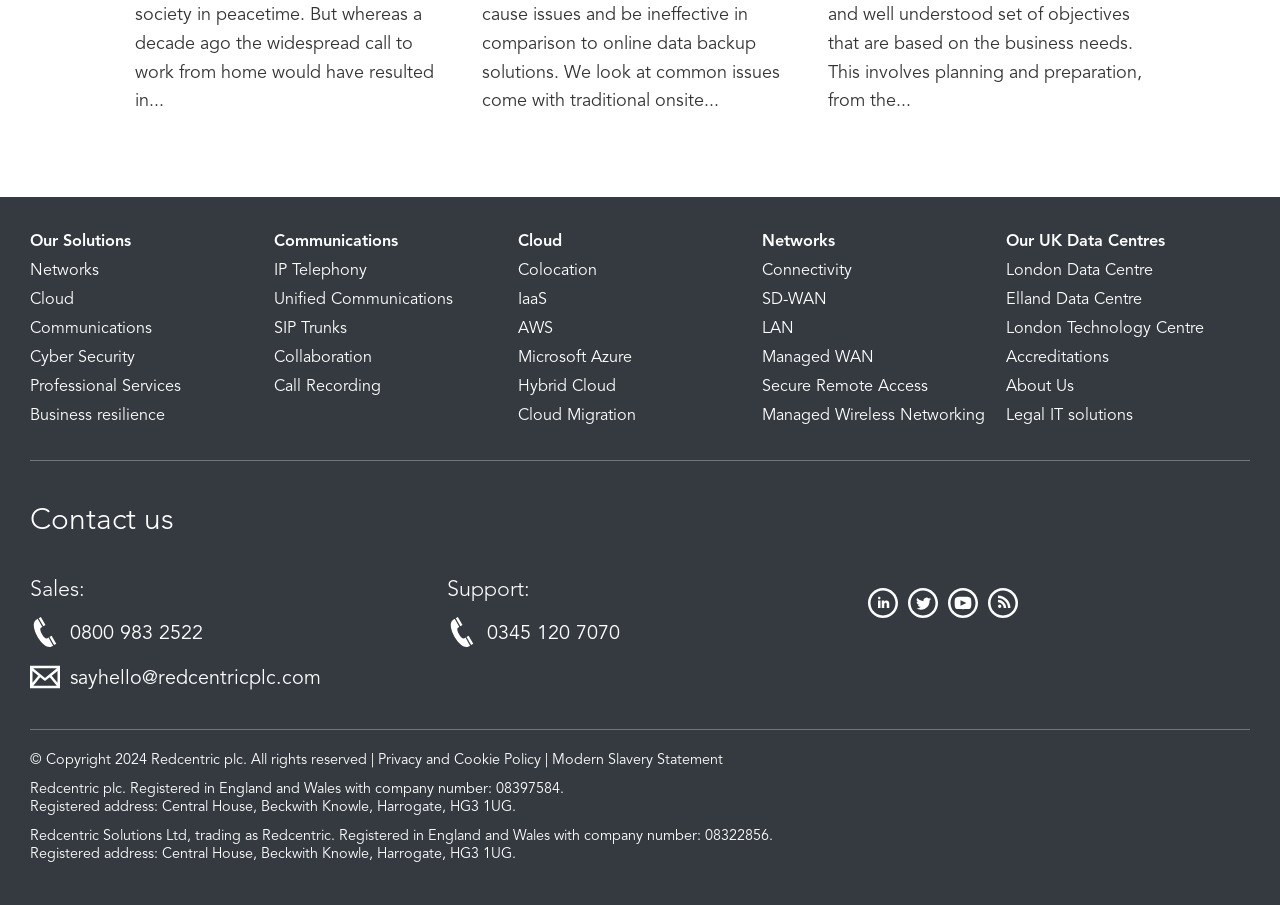Locate the bounding box coordinates of the region to be clicked to comply with the following instruction: "Contact us through phone number". The coordinates must be four float numbers between 0 and 1, in the form [left, top, right, bottom].

[0.055, 0.69, 0.159, 0.712]